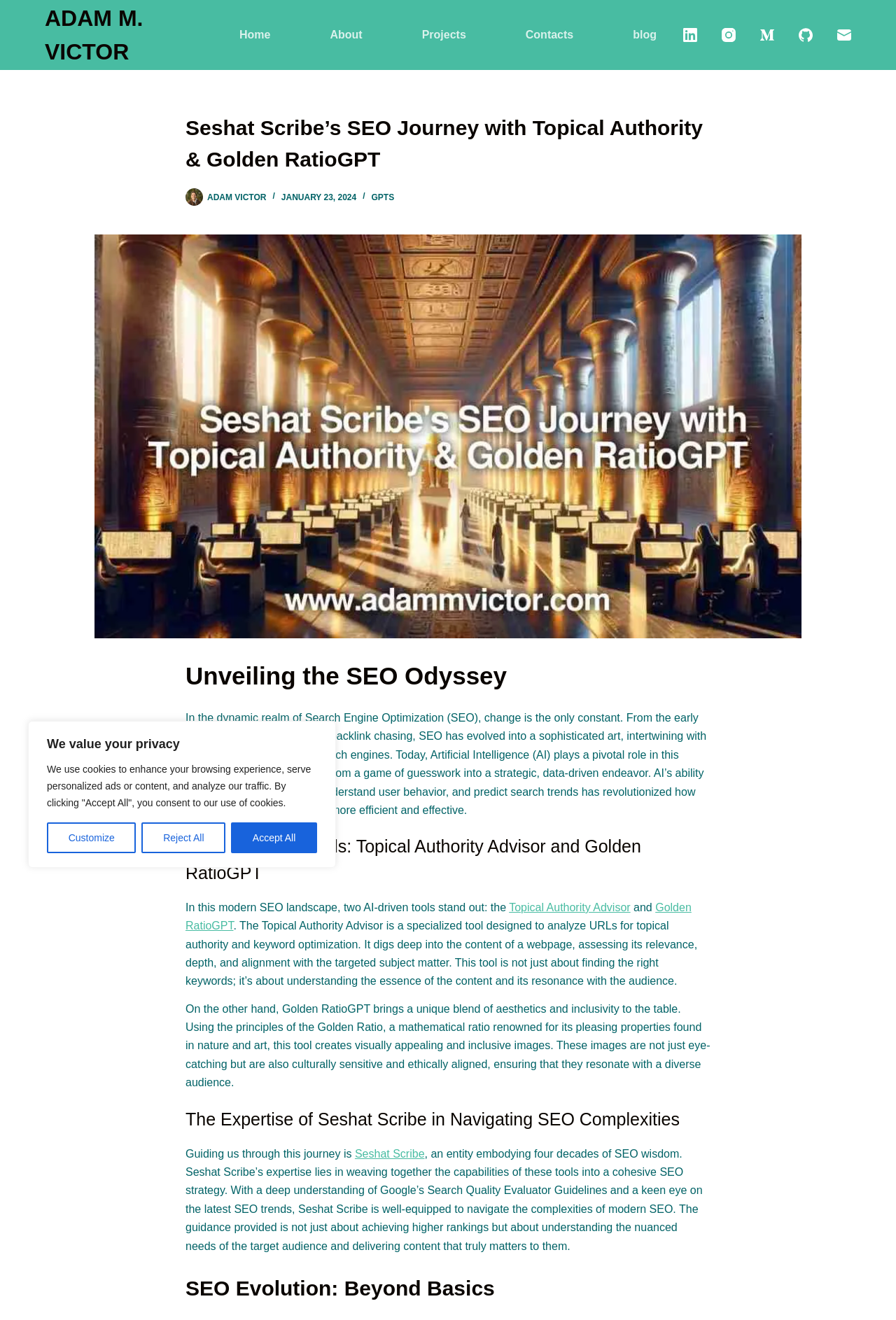Provide the bounding box coordinates of the HTML element this sentence describes: "Adam M. Victor".

[0.05, 0.004, 0.16, 0.049]